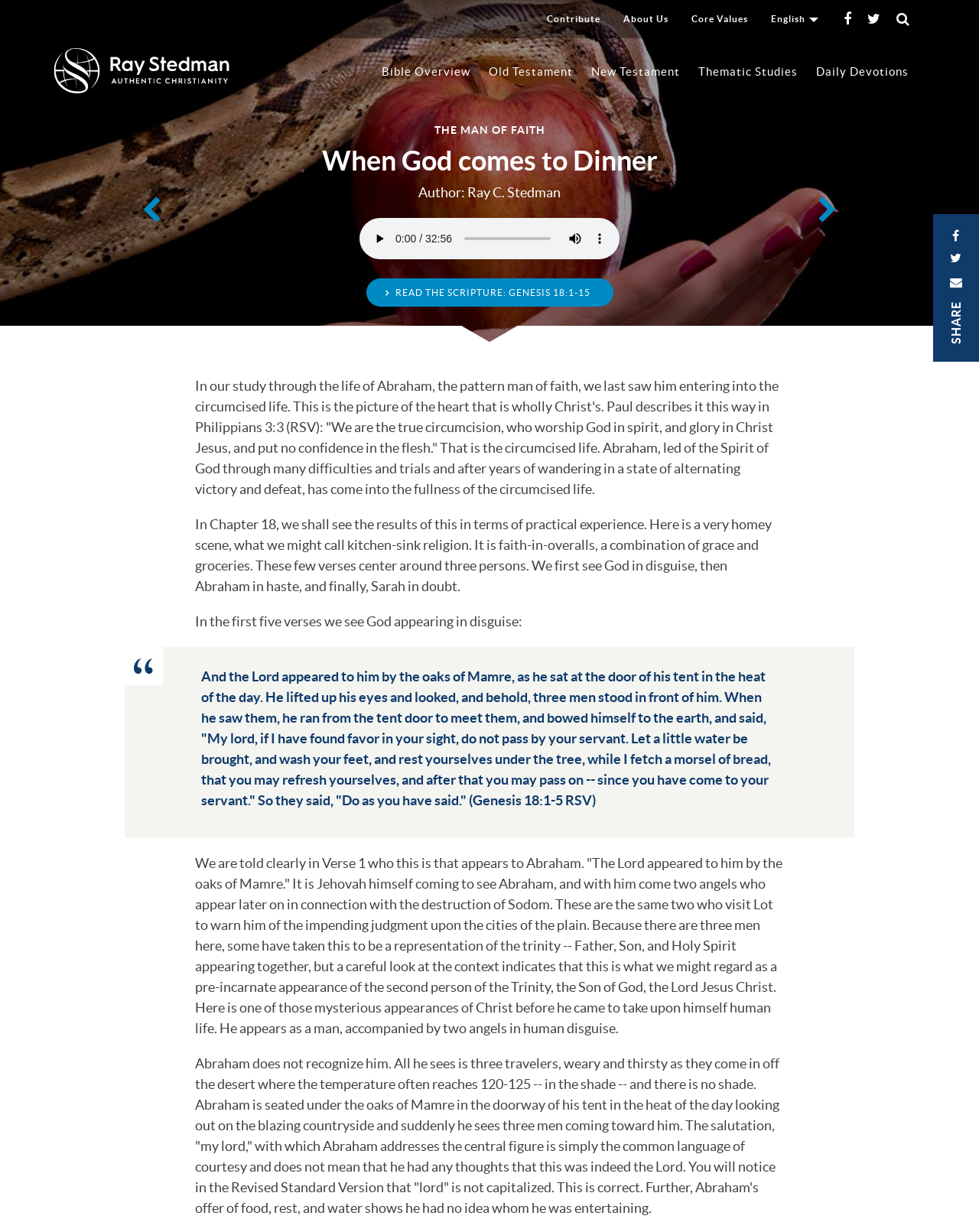Can you show the bounding box coordinates of the region to click on to complete the task described in the instruction: "Read the article about CiscoWireless"?

None